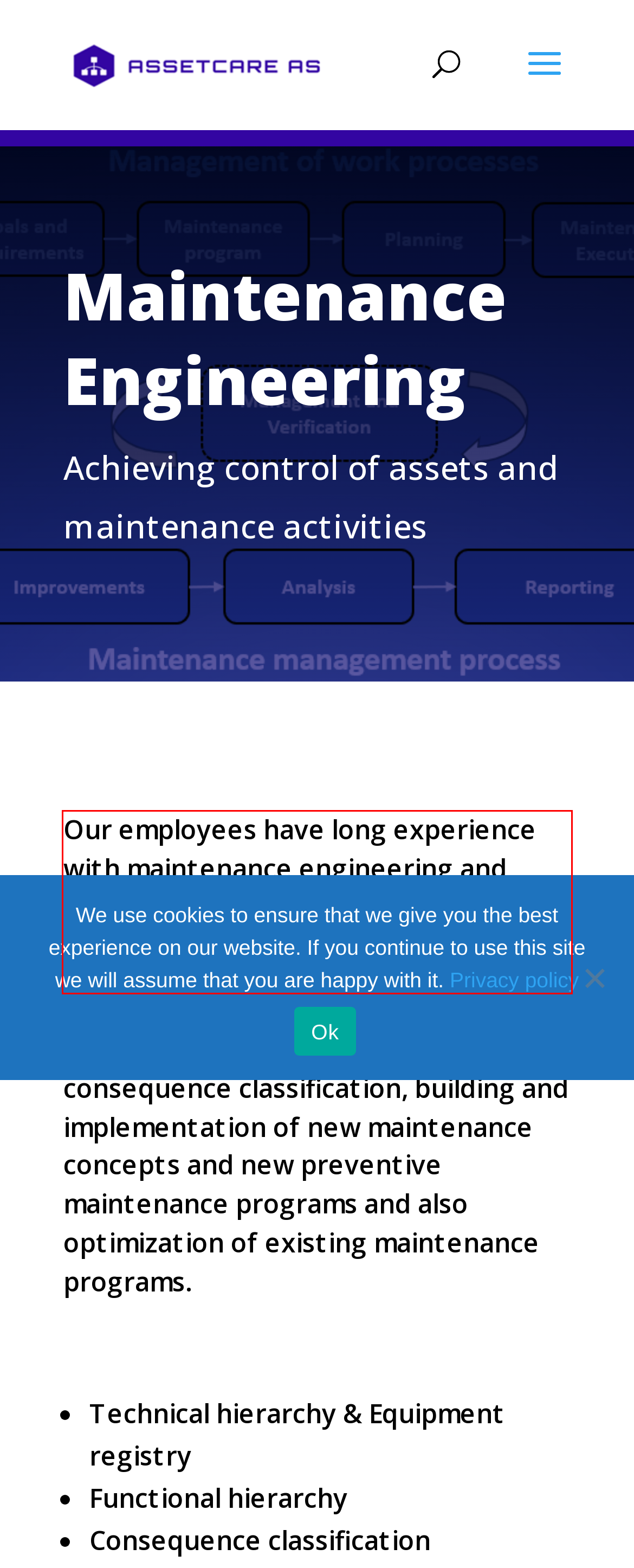From the screenshot of the webpage, locate the red bounding box and extract the text contained within that area.

Our employees have long experience with maintenance engineering and have been working with many different projects during the last 30 years.